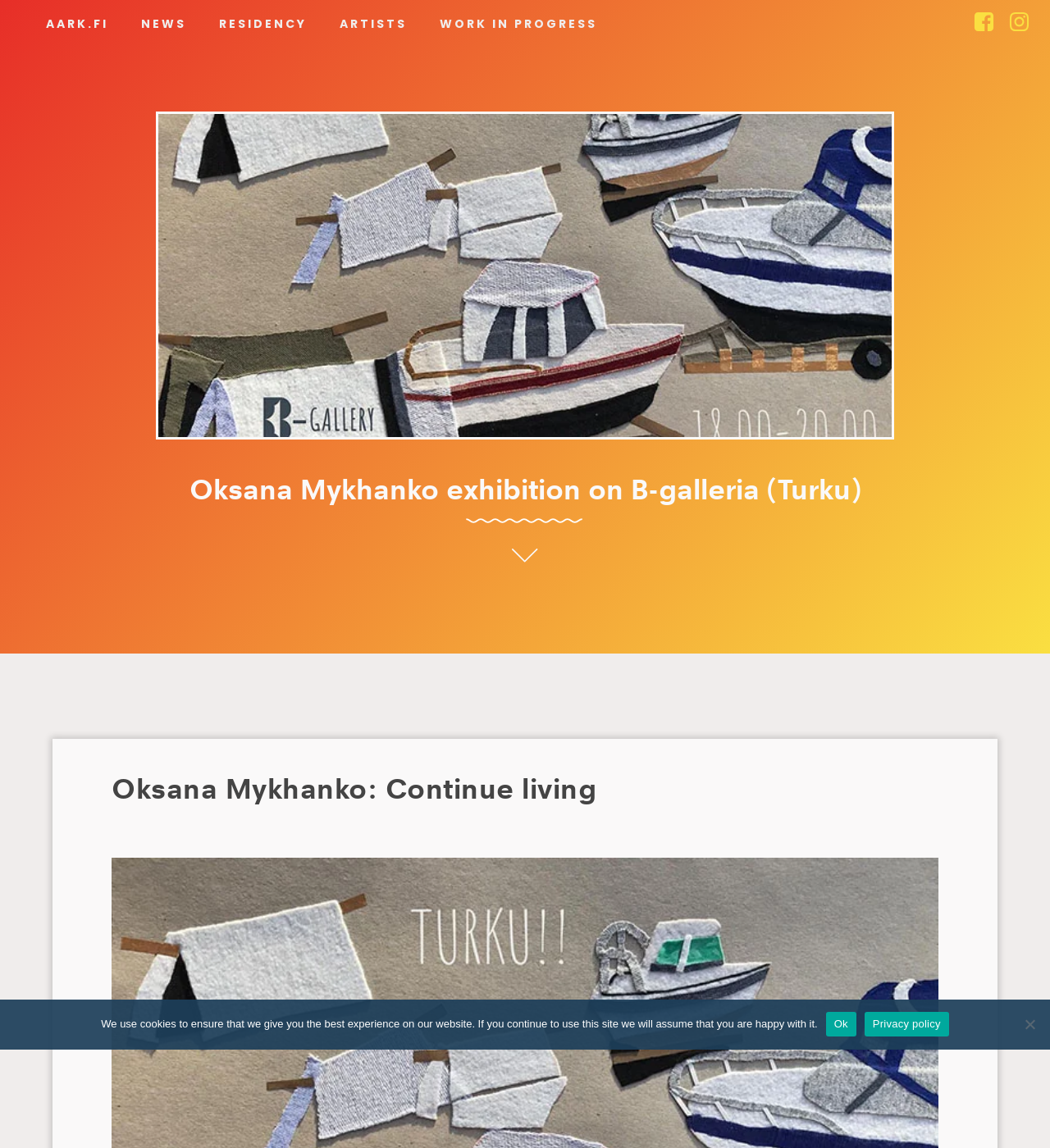Please study the image and answer the question comprehensively:
What is the name of the gallery?

The name of the gallery can be found in the heading 'Oksana Mykhanko exhibition on B-galleria (Turku)'.